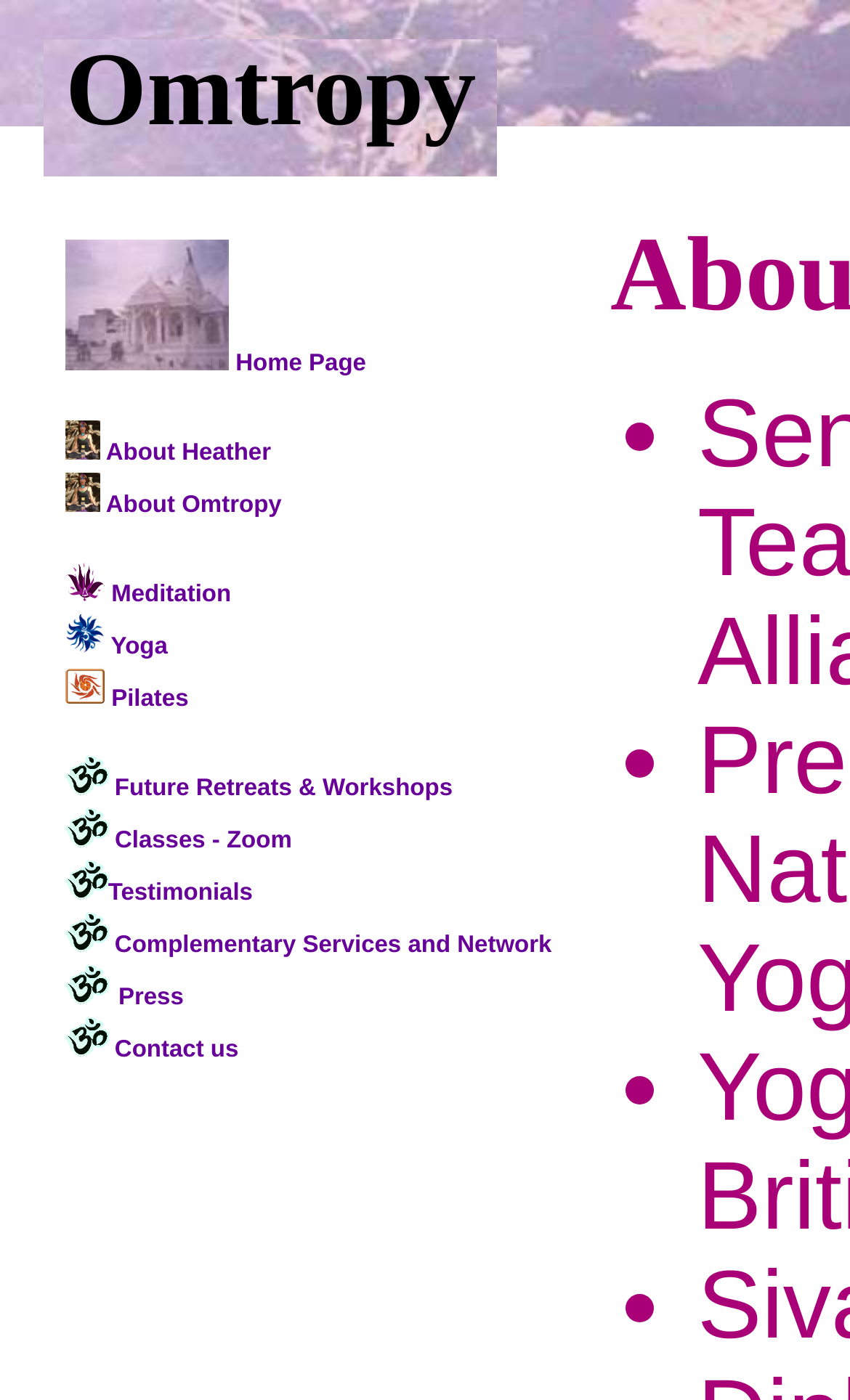Identify the bounding box coordinates for the element you need to click to achieve the following task: "view meditation classes". Provide the bounding box coordinates as four float numbers between 0 and 1, in the form [left, top, right, bottom].

[0.077, 0.415, 0.272, 0.434]